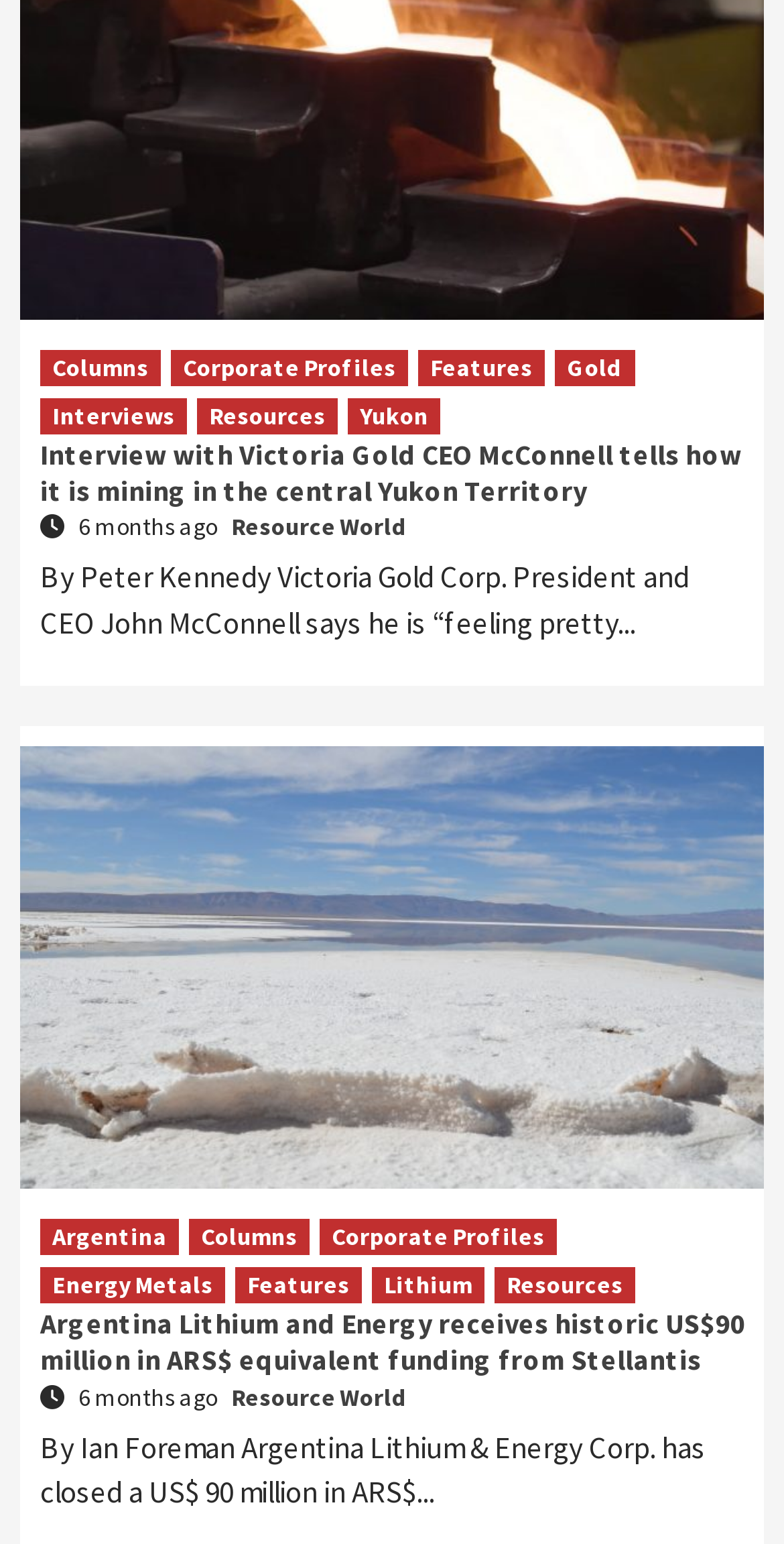Please identify the bounding box coordinates for the region that you need to click to follow this instruction: "Click on the 'Resources' link".

[0.251, 0.258, 0.431, 0.281]